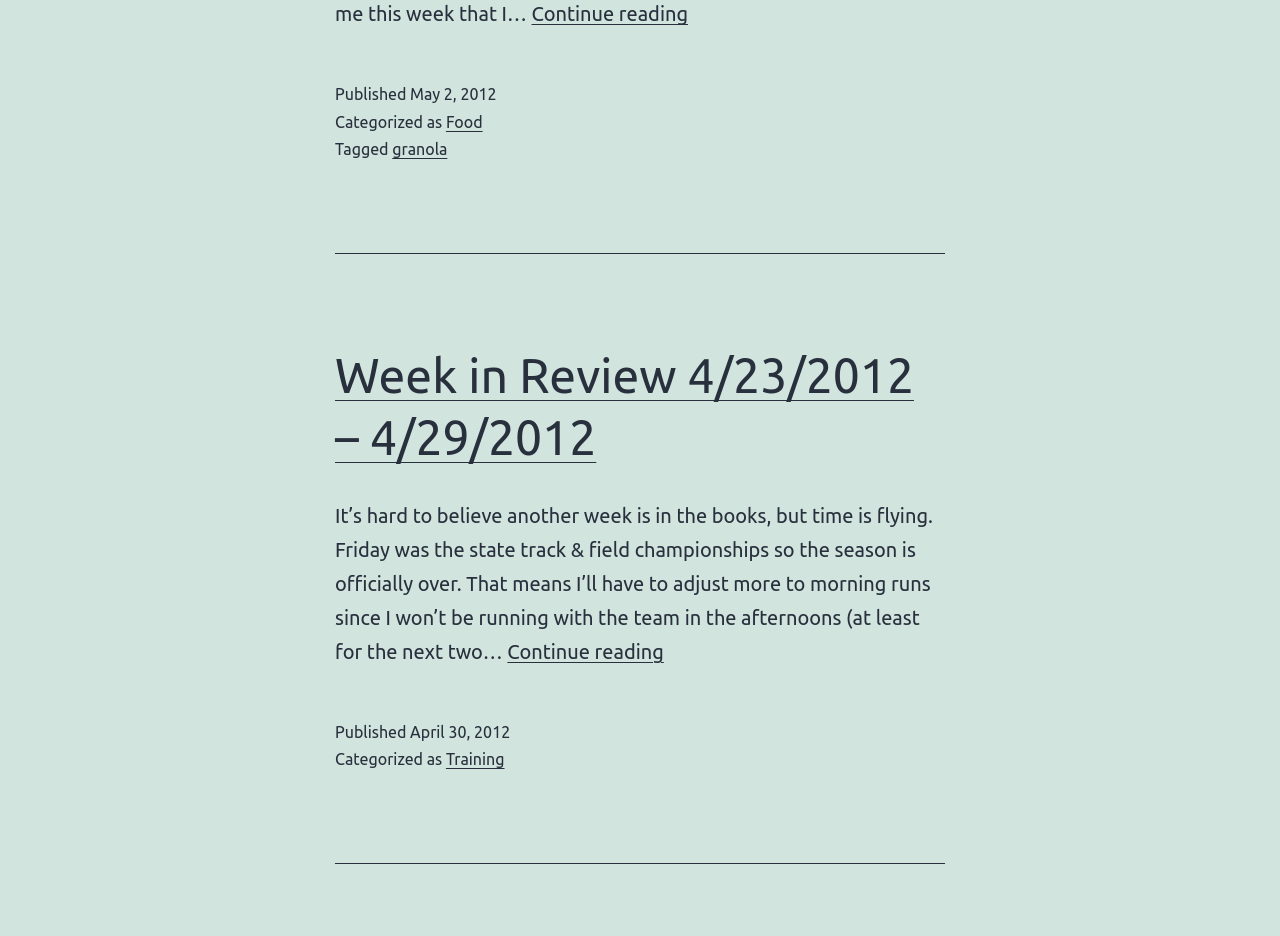Reply to the question below using a single word or brief phrase:
What is the tag of the article 'Going Granola'?

granola